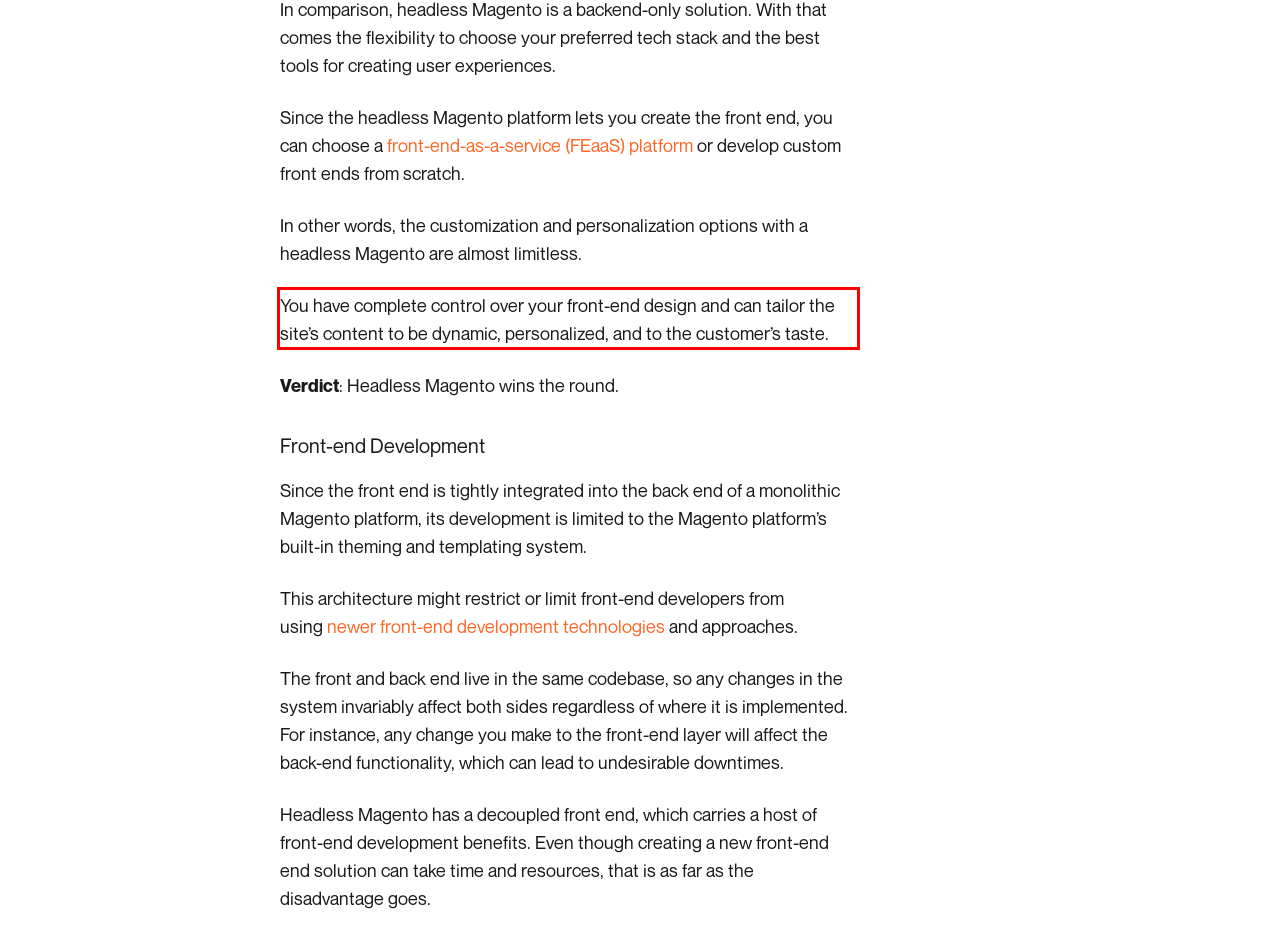Review the webpage screenshot provided, and perform OCR to extract the text from the red bounding box.

You have complete control over your front-end design and can tailor the site’s content to be dynamic, personalized, and to the customer’s taste.